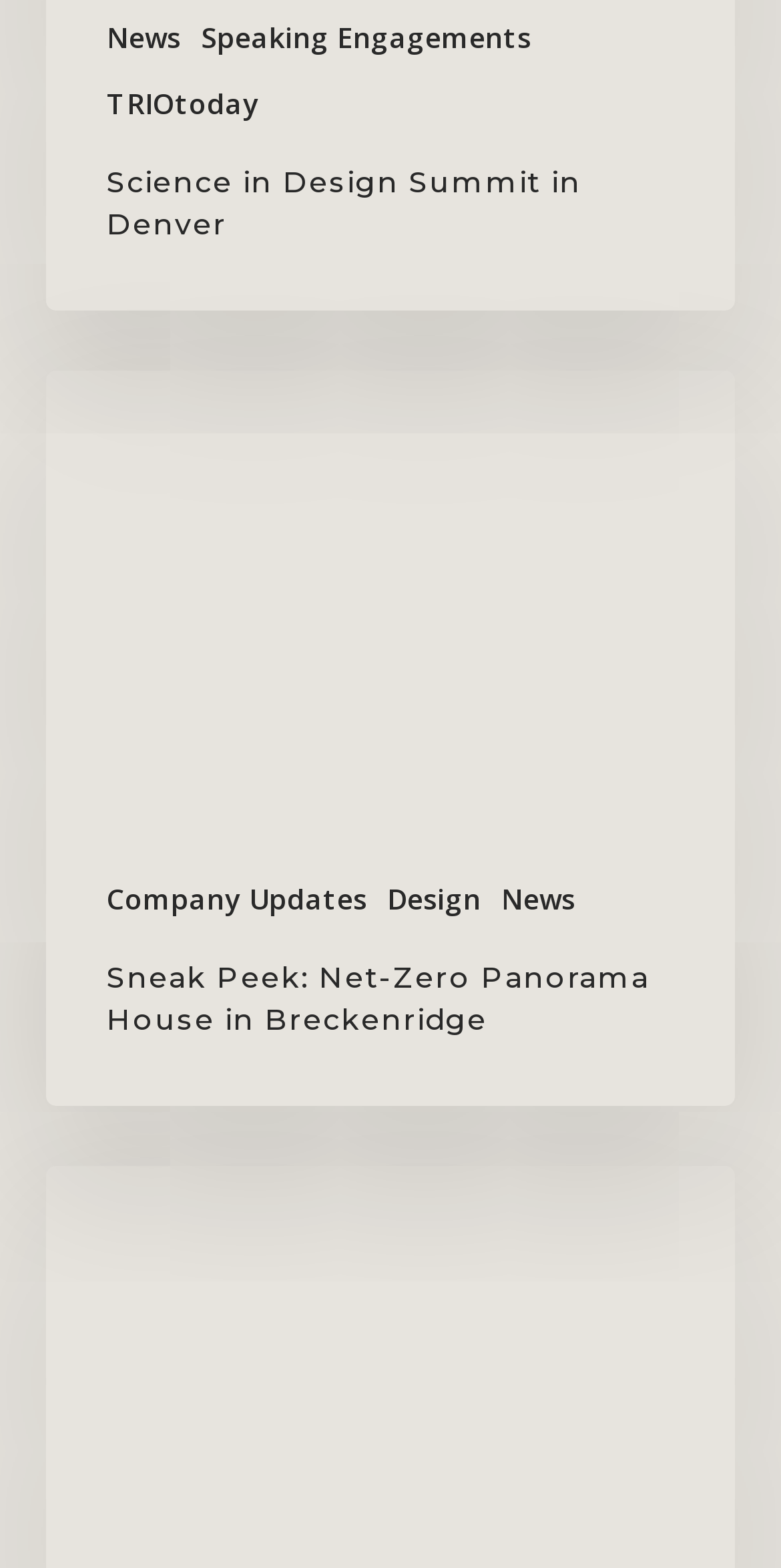Locate the UI element described as follows: "Speaking Engagements". Return the bounding box coordinates as four float numbers between 0 and 1 in the order [left, top, right, bottom].

[0.257, 0.011, 0.681, 0.036]